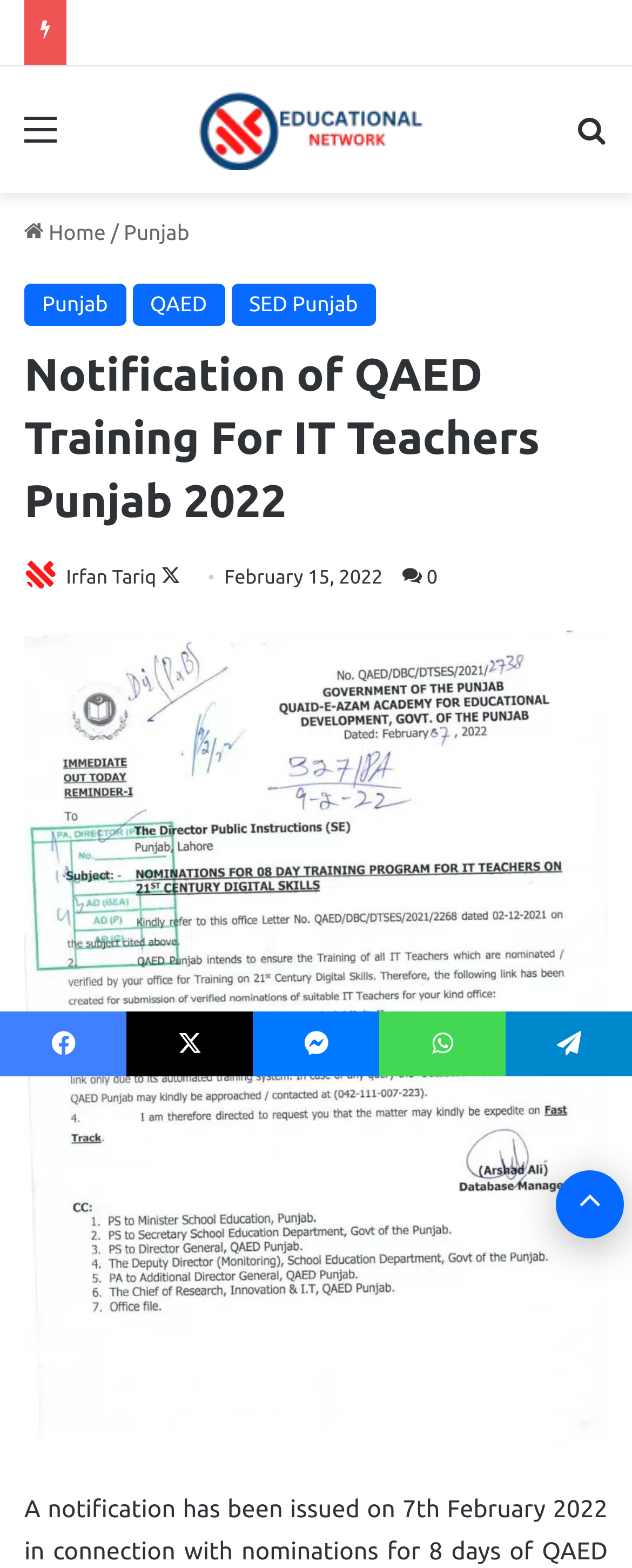Illustrate the webpage with a detailed description.

The webpage is about a notification issued by the Government of Punjab regarding QAED training for IT teachers. At the top, there is a secondary navigation bar with a "Menu" link on the left and a "Search for" link on the right. Below the navigation bar, there is a header section with links to "Home", "Punjab", "QAED", and "SED Punjab". 

On the left side of the header section, there is an image of the "Educational Network" logo. The main heading of the page, "Notification of QAED Training For IT Teachers Punjab 2022", is located below the header section. 

To the left of the main heading, there is a photo of Irfan Tariq, and below it, there is a link to "Follow on X". The date "February 15, 2022" is displayed to the right of the photo. 

The main content of the page is a notification about the QAED training, which is accompanied by an image related to the training. At the bottom of the page, there are social media links to Facebook, X, Messenger, WhatsApp, and Telegram. A "Back to top button" is located at the bottom right corner of the page.